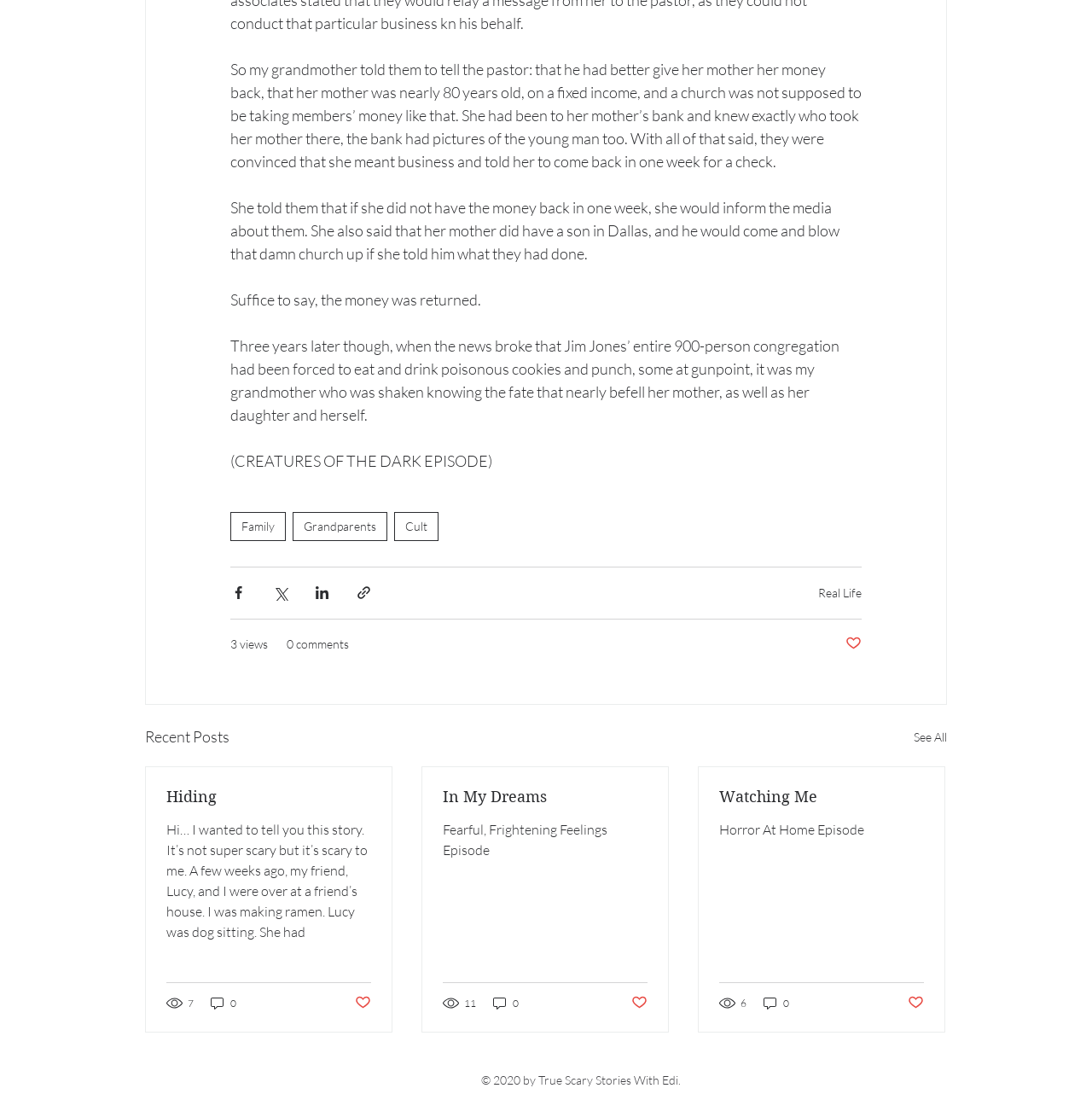Identify the bounding box coordinates of the area you need to click to perform the following instruction: "View recent posts".

[0.133, 0.662, 0.21, 0.685]